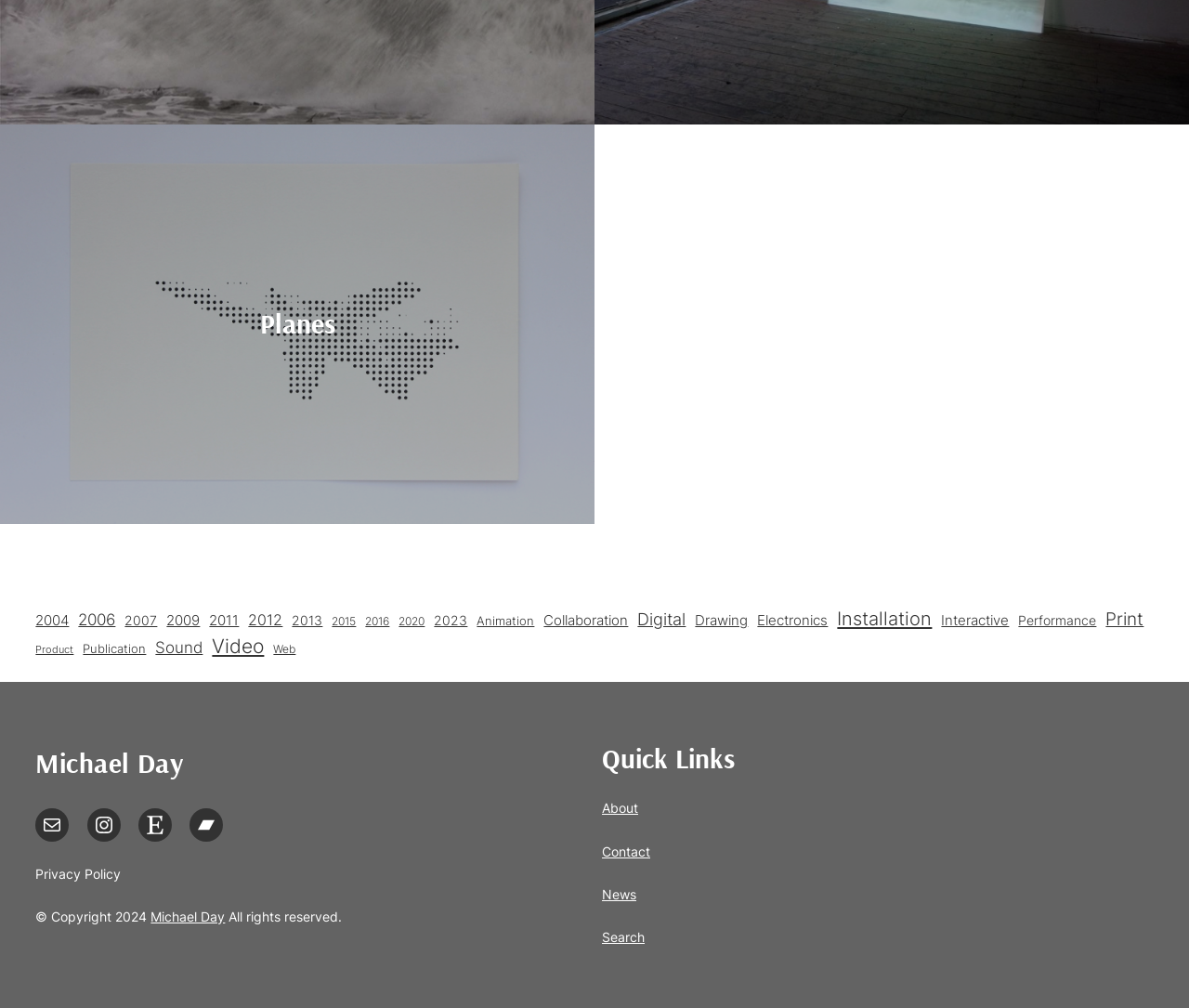Given the description: "Interactive", determine the bounding box coordinates of the UI element. The coordinates should be formatted as four float numbers between 0 and 1, [left, top, right, bottom].

[0.792, 0.606, 0.849, 0.625]